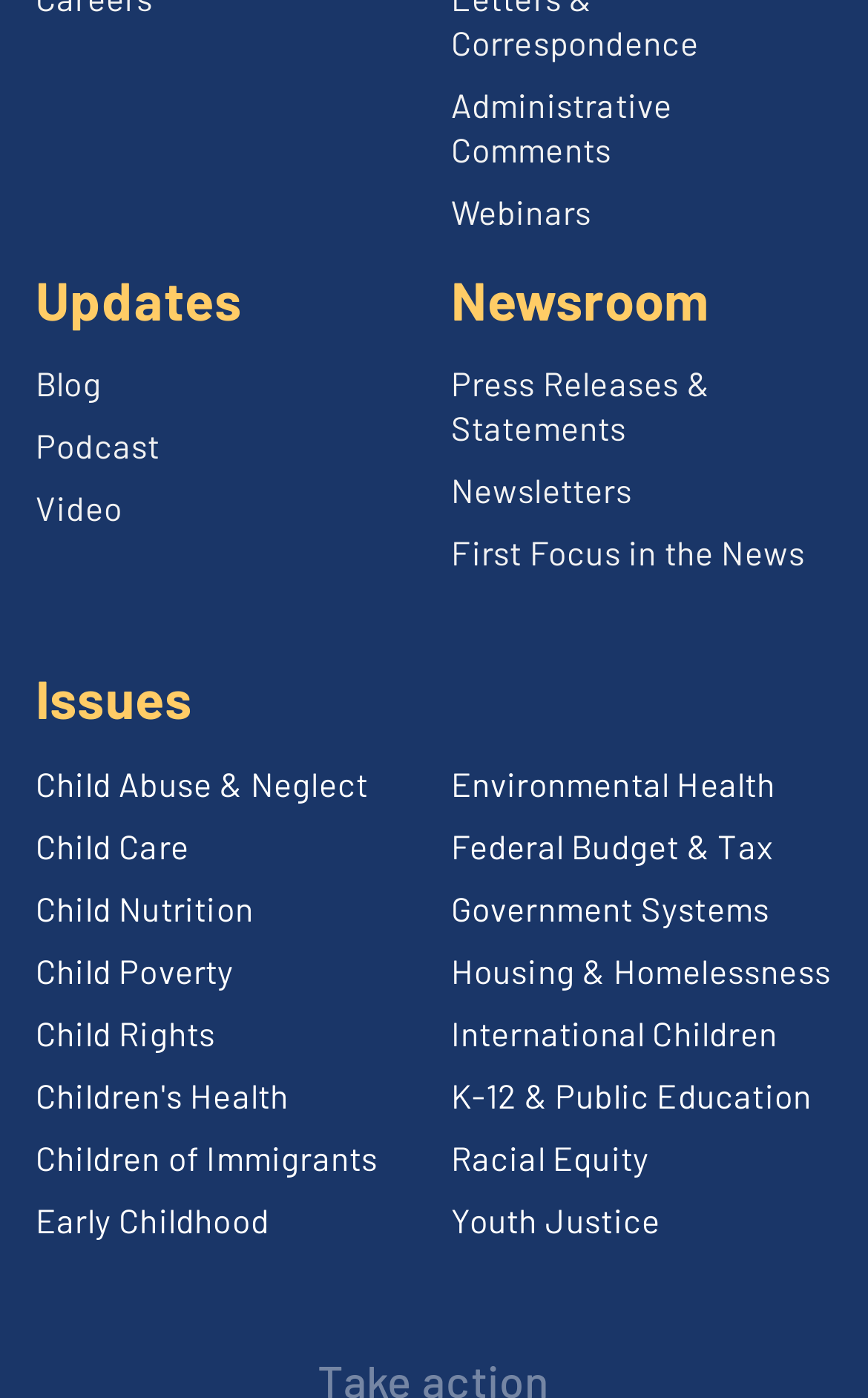Please determine the bounding box coordinates, formatted as (top-left x, top-left y, bottom-right x, bottom-right y), with all values as floating point numbers between 0 and 1. Identify the bounding box of the region described as: First Focus in the News

[0.519, 0.38, 0.927, 0.408]